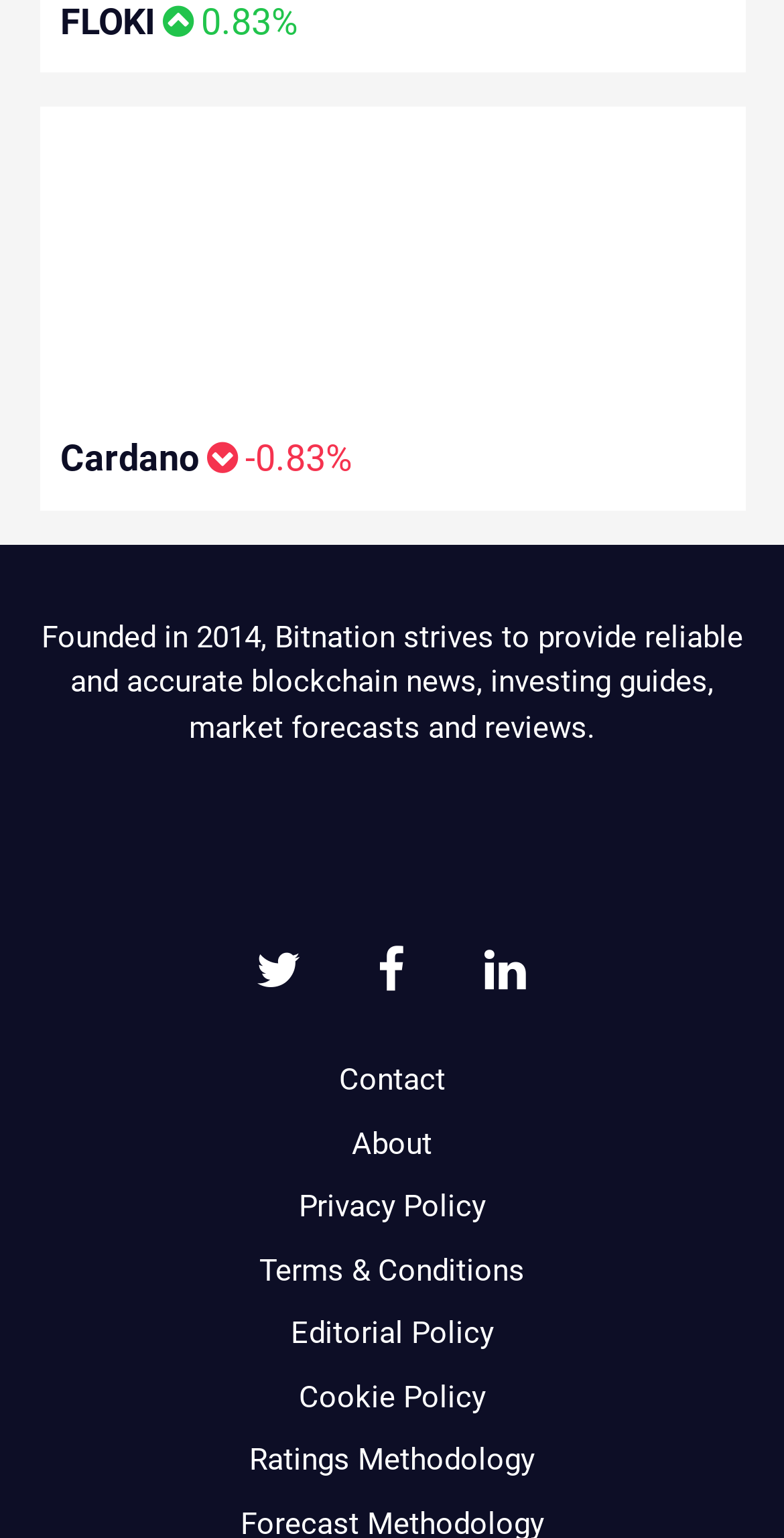Identify the bounding box coordinates for the element you need to click to achieve the following task: "View About page". Provide the bounding box coordinates as four float numbers between 0 and 1, in the form [left, top, right, bottom].

[0.449, 0.732, 0.551, 0.755]